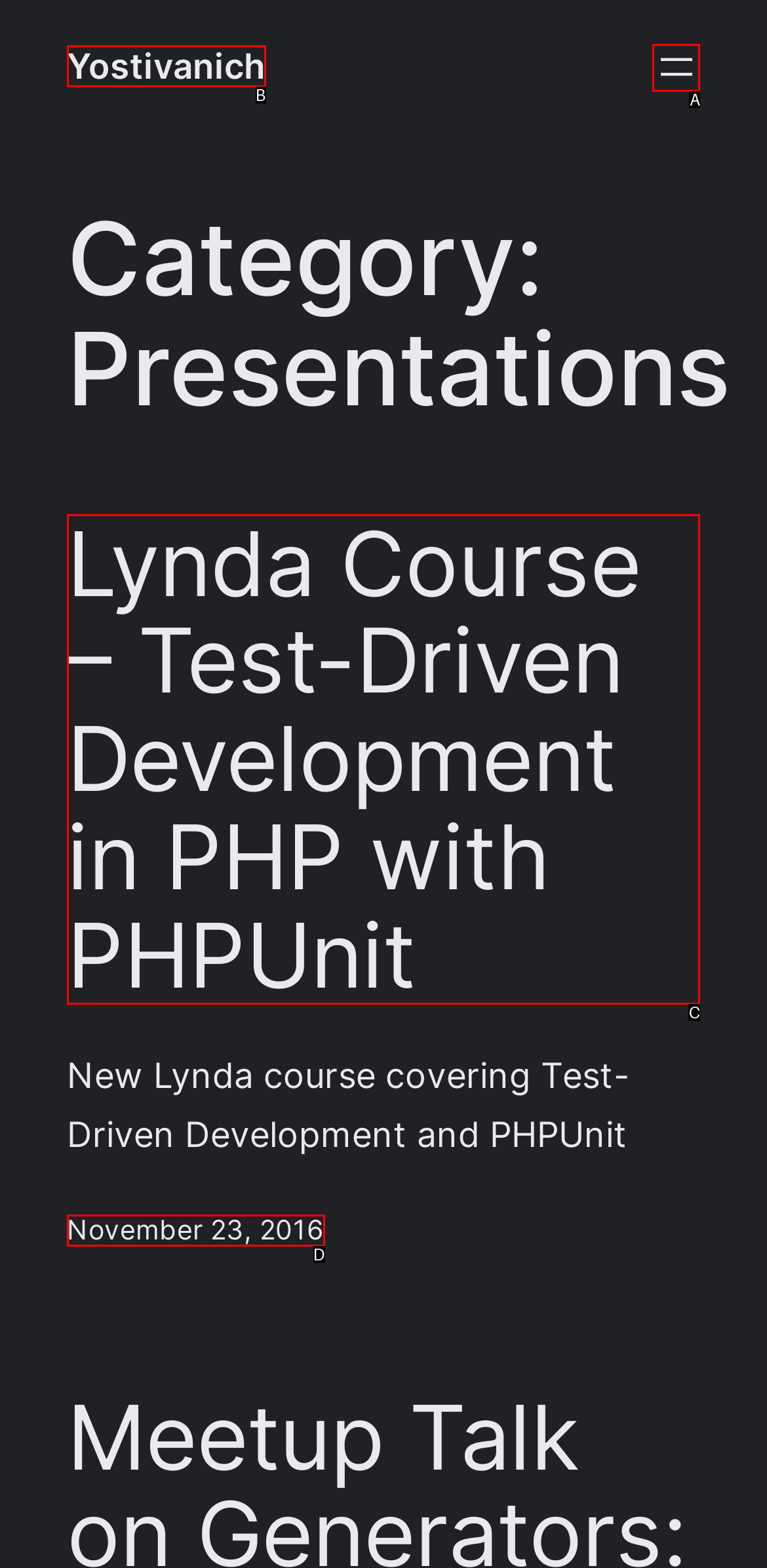Match the HTML element to the description: Yostivanich. Respond with the letter of the correct option directly.

B